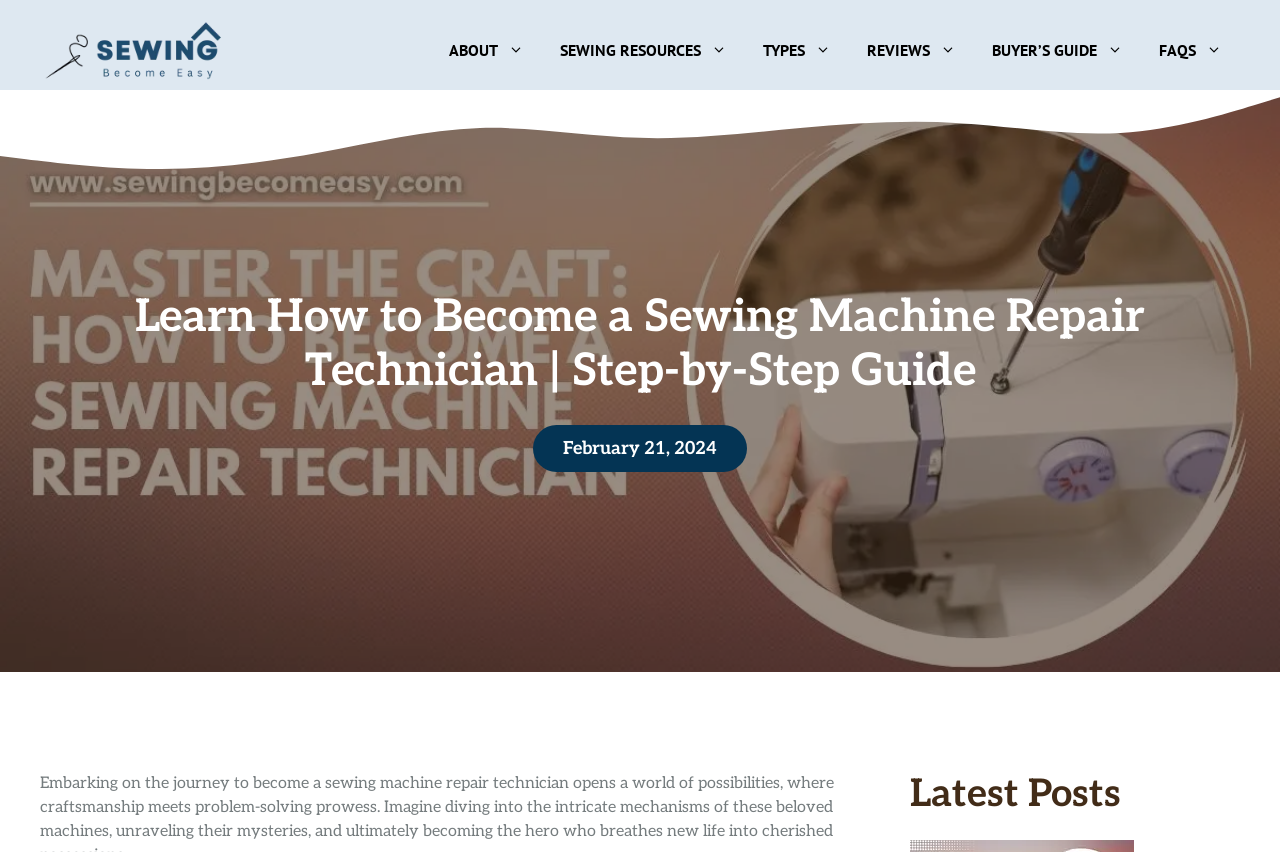Please answer the following question as detailed as possible based on the image: 
What is the date of the latest post?

I found the date of the latest post by looking at the StaticText element within the time element, which contains the text 'February 21, 2024'.